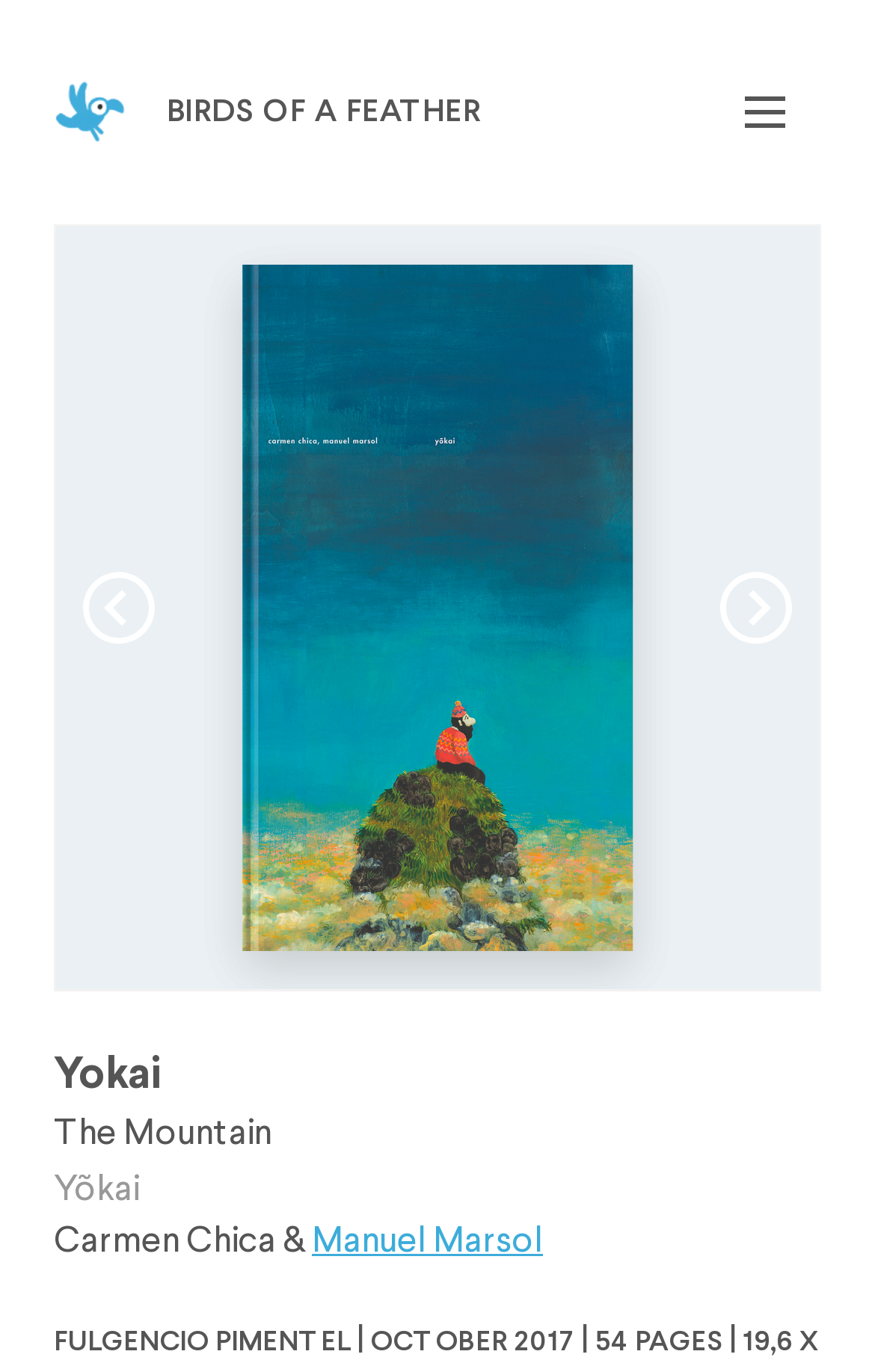Answer this question in one word or a short phrase: Who are the authors of the album?

Carmen Chica and Manuel Marsol